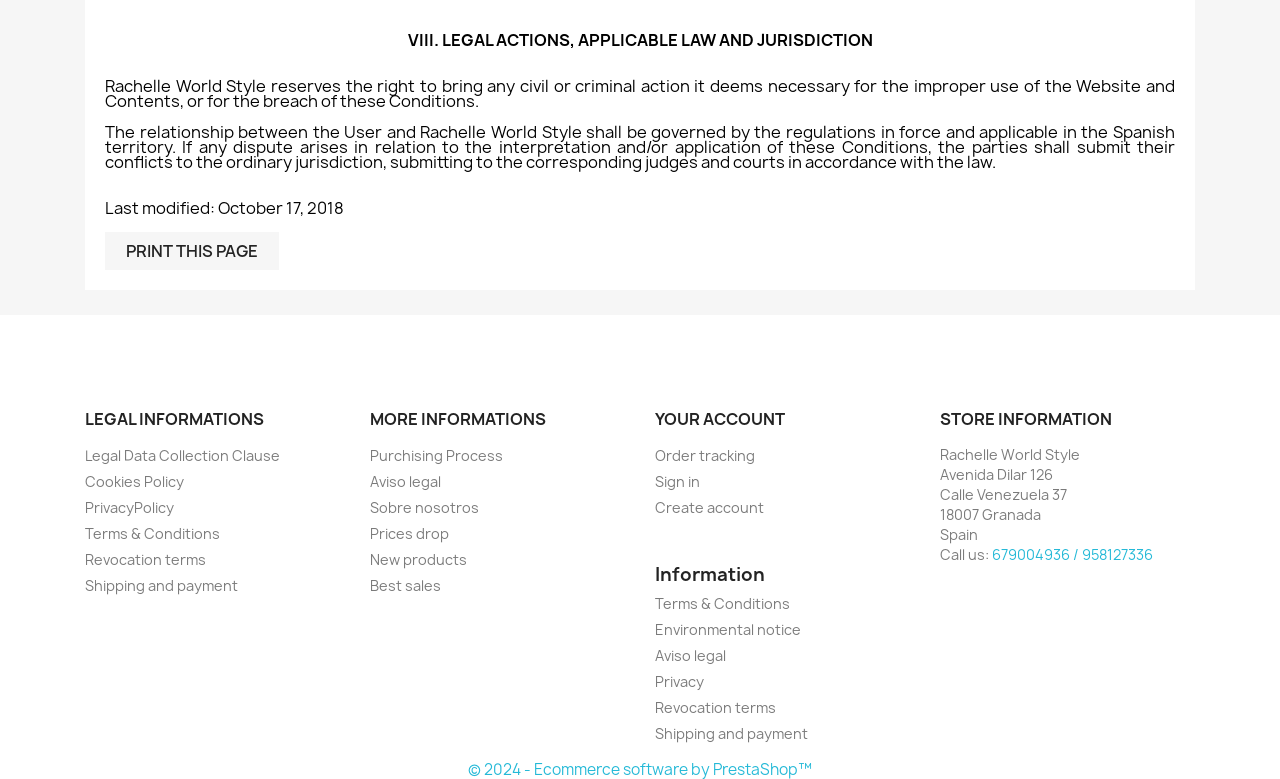How many links are available under the 'MORE INFORMATIONS' section?
Please give a detailed and thorough answer to the question, covering all relevant points.

This answer can be obtained by counting the number of link elements under the 'MORE INFORMATIONS' section, which are 'Purchising Process', 'Aviso legal', 'Sobre nosotros', 'Prices drop', 'New products', and 'Best sales'.